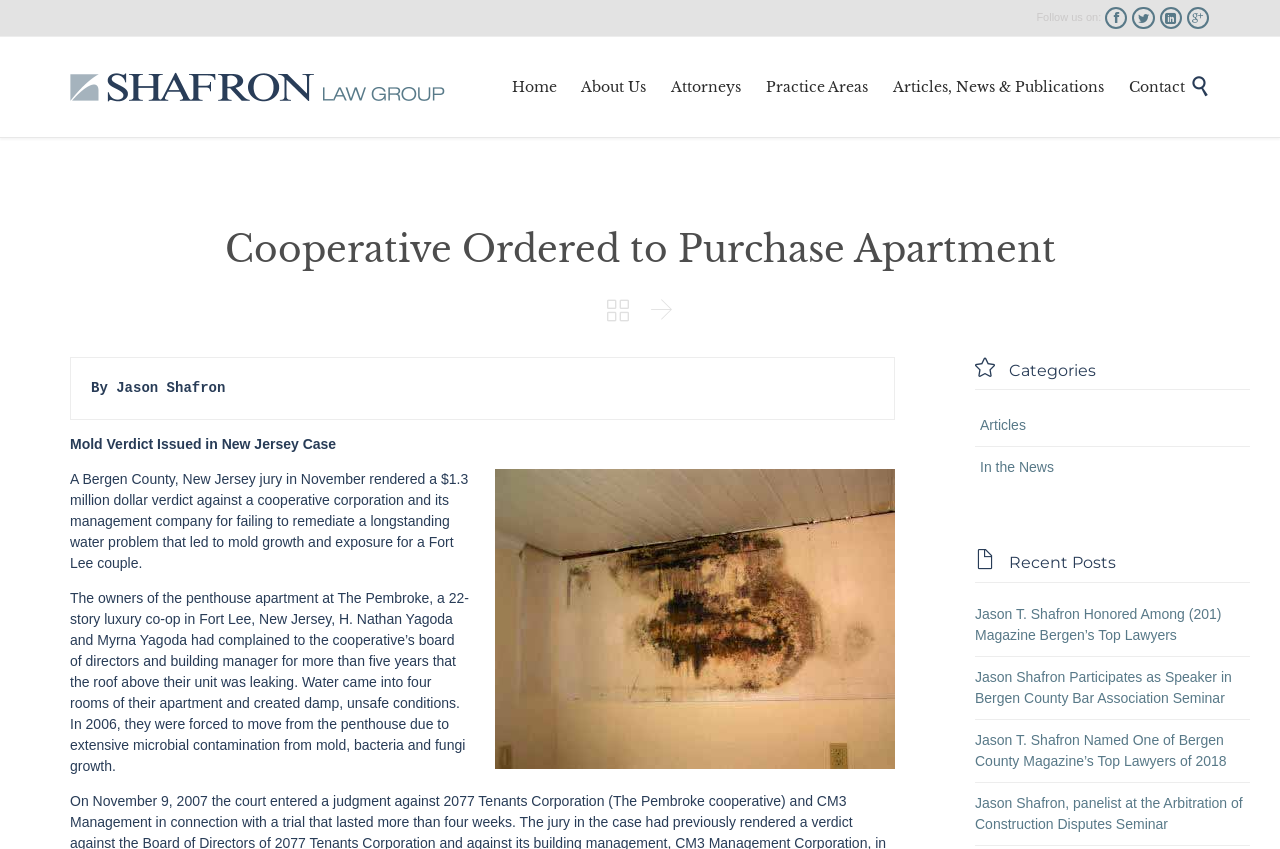Find the bounding box coordinates of the element you need to click on to perform this action: 'Read article about Cooperative Ordered to Purchase Apartment'. The coordinates should be represented by four float values between 0 and 1, in the format [left, top, right, bottom].

[0.055, 0.163, 0.945, 0.332]